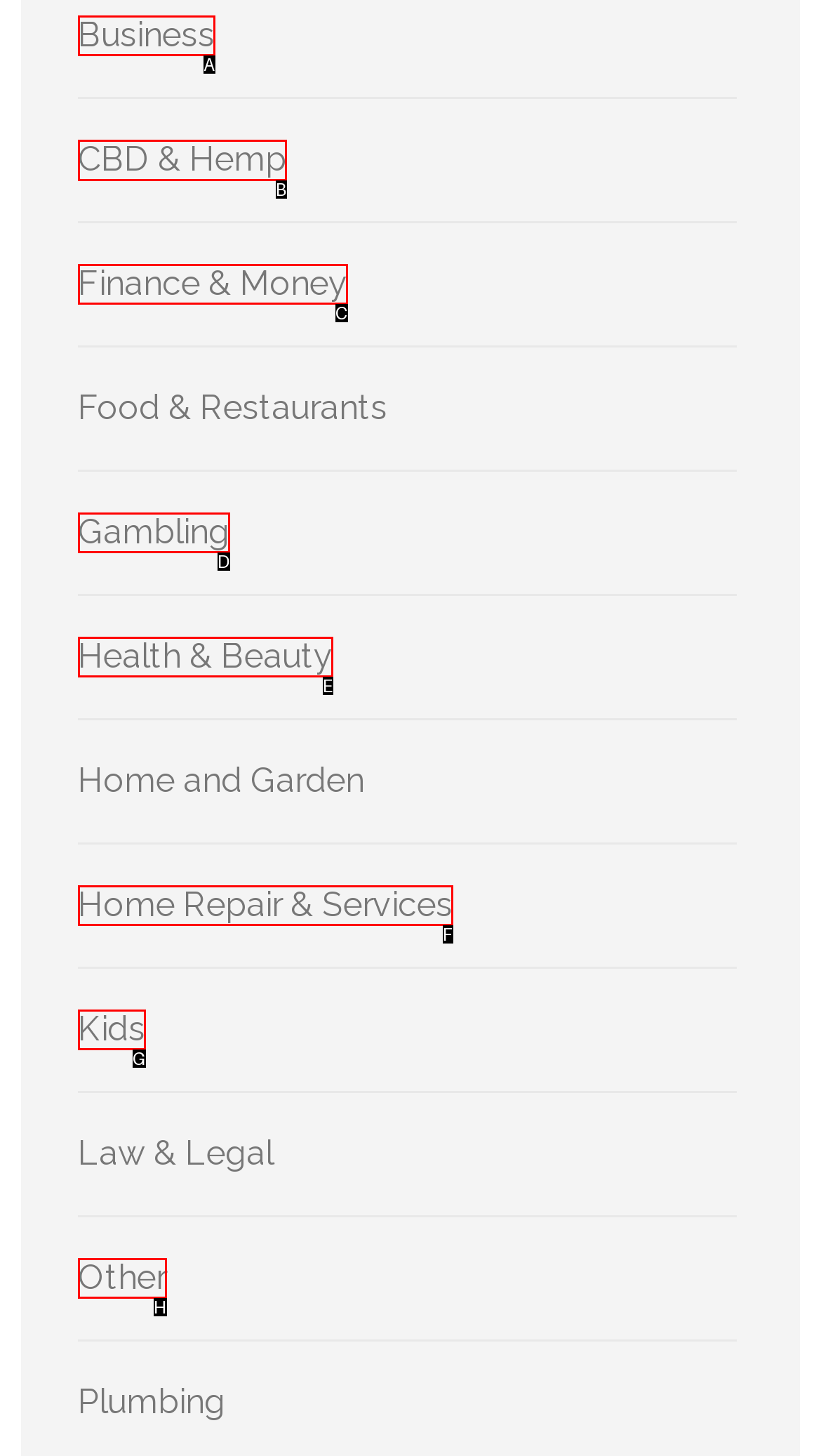Tell me which one HTML element I should click to complete the following task: Explore CBD & Hemp Answer with the option's letter from the given choices directly.

B